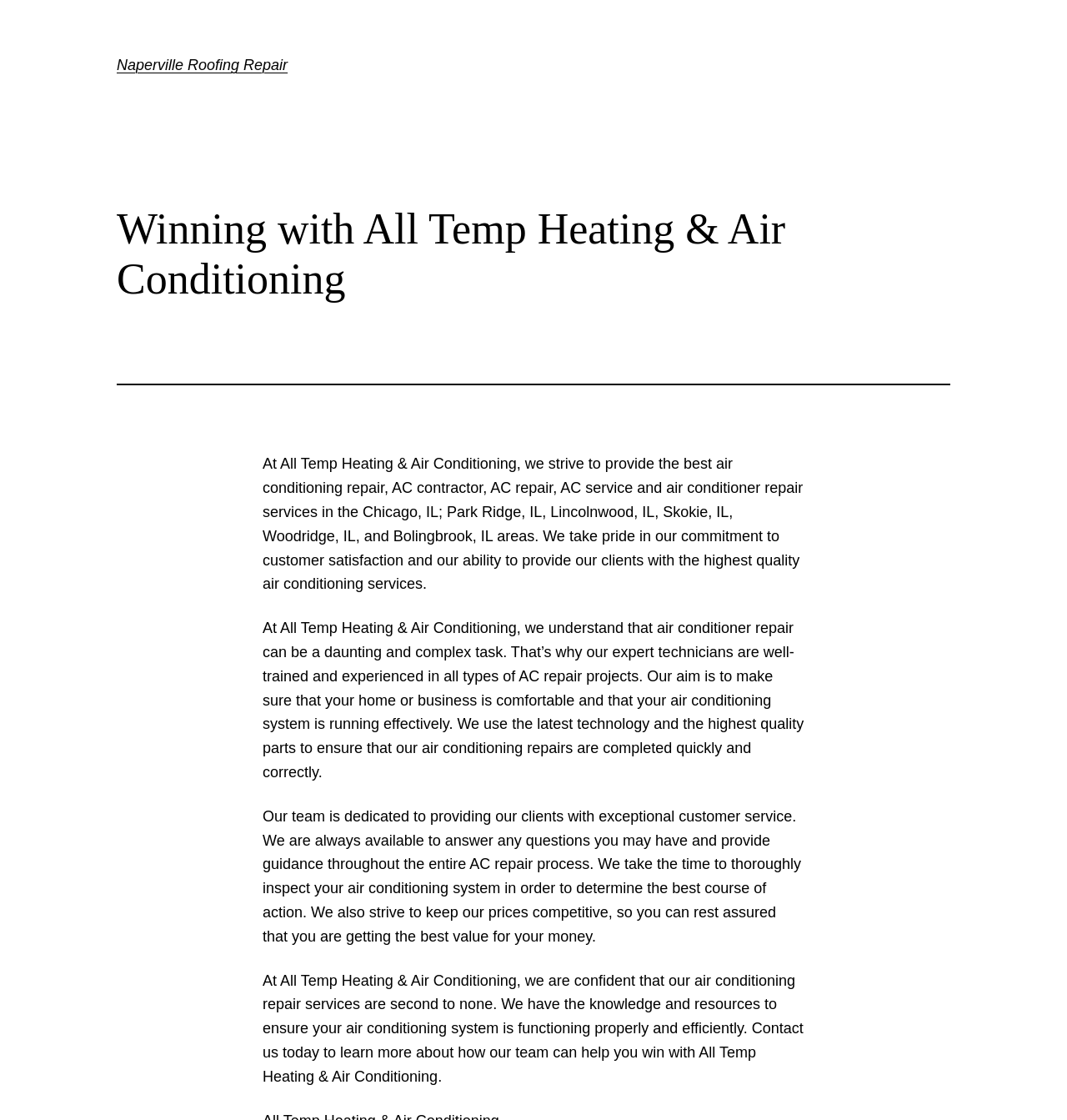Identify the bounding box coordinates for the UI element that matches this description: "Naperville Roofing Repair".

[0.109, 0.051, 0.27, 0.066]